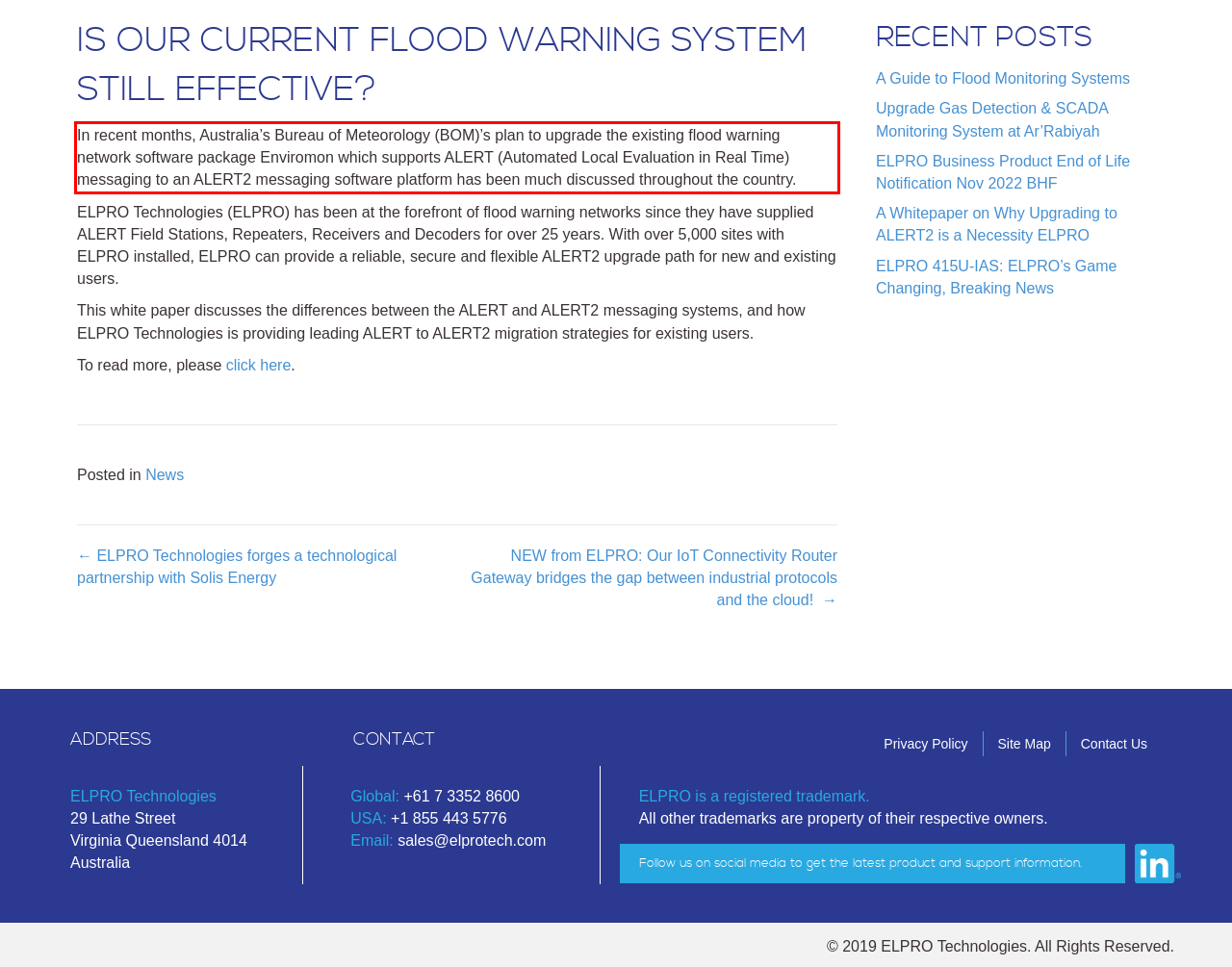Using the webpage screenshot, recognize and capture the text within the red bounding box.

In recent months, Australia’s Bureau of Meteorology (BOM)’s plan to upgrade the existing flood warning network software package Enviromon which supports ALERT (Automated Local Evaluation in Real Time) messaging to an ALERT2 messaging software platform has been much discussed throughout the country.